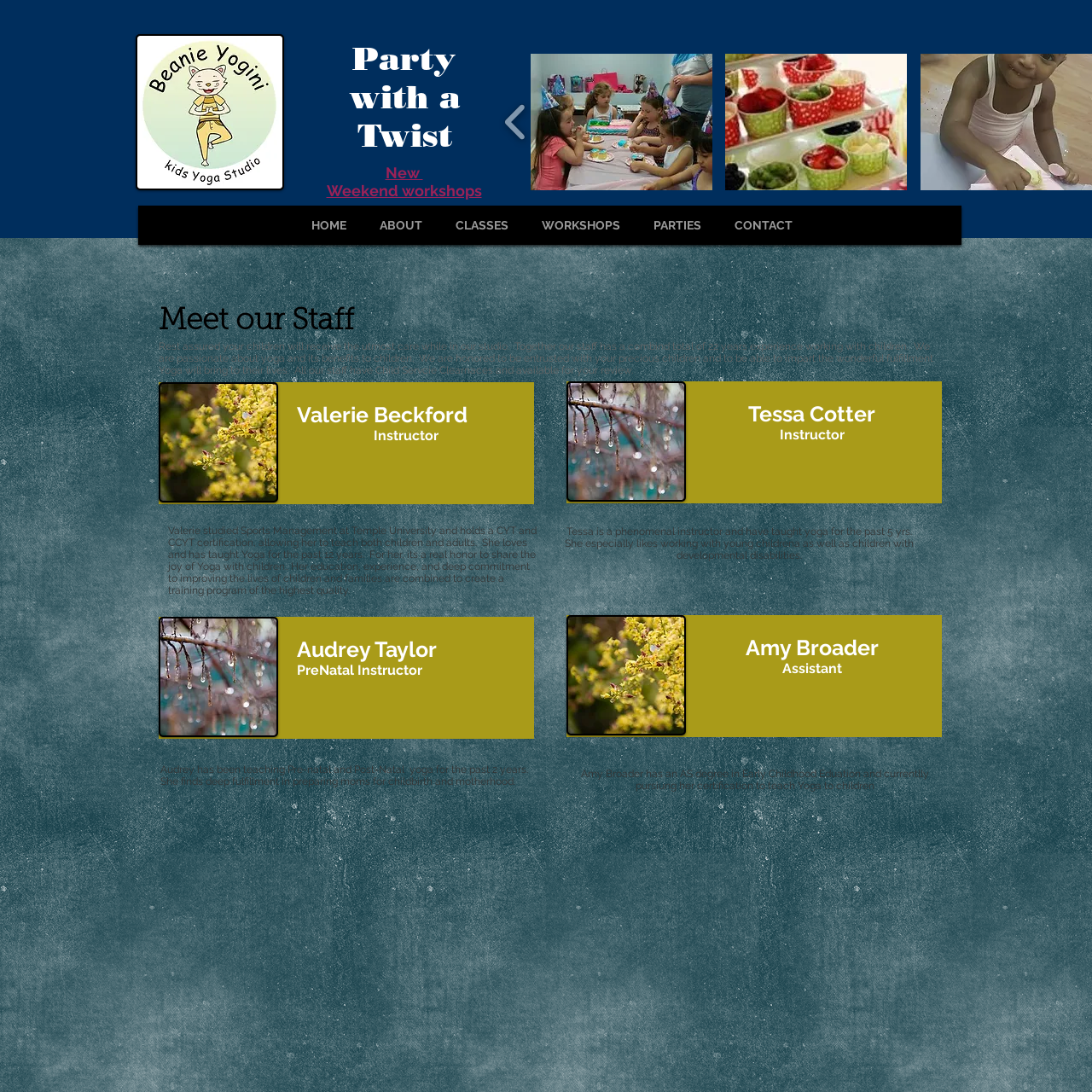Are the graphics in the image cheerful?
Carefully analyze the image within the red bounding box and give a comprehensive response to the question using details from the image.

The caption describes the graphics as 'cheerful', implying that they are vibrant and playful, which is suitable for a kids' yoga and mindfulness training environment.